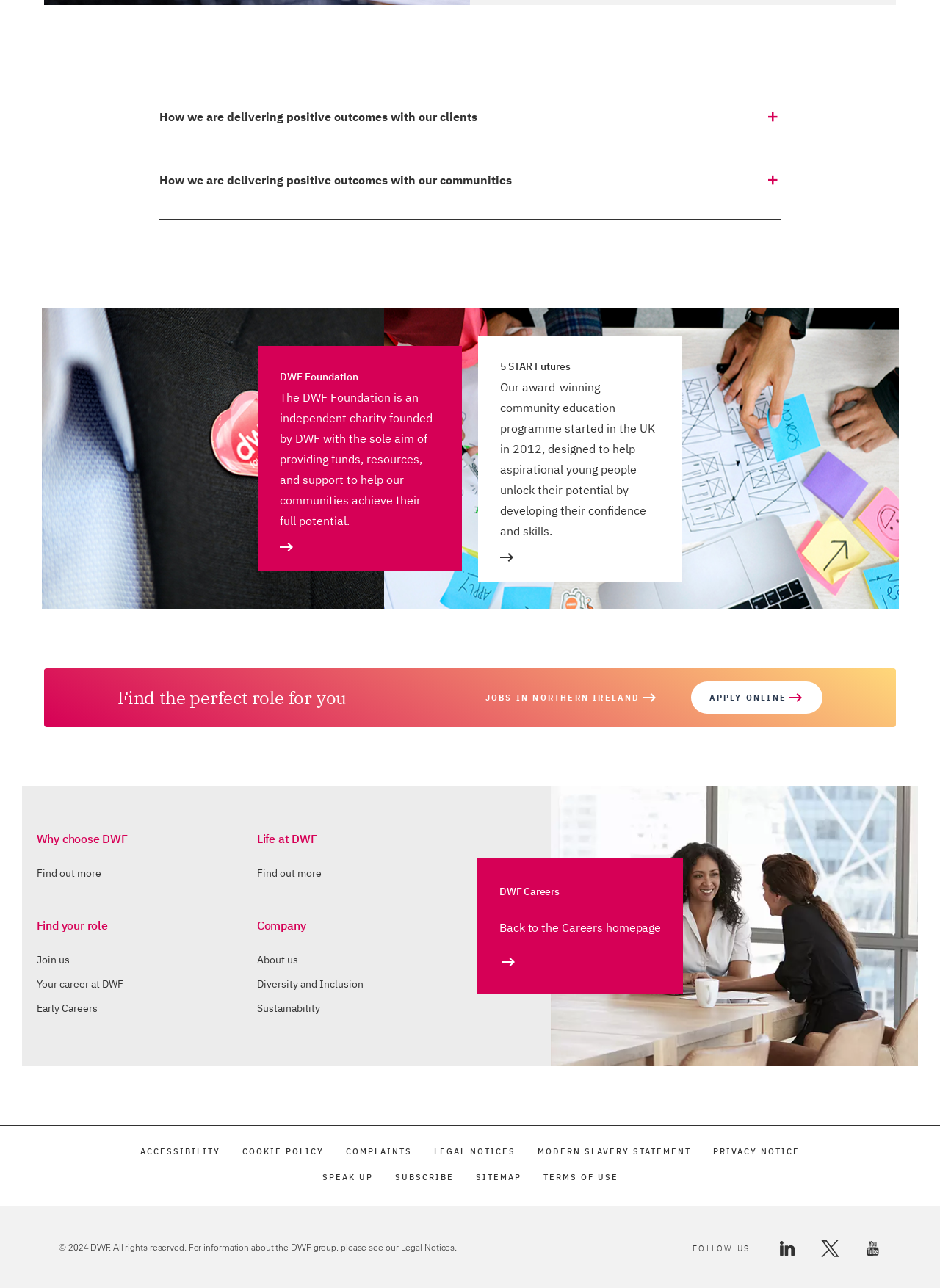Please identify the bounding box coordinates of the area that needs to be clicked to fulfill the following instruction: "Learn more about DWF Foundation."

[0.298, 0.303, 0.46, 0.41]